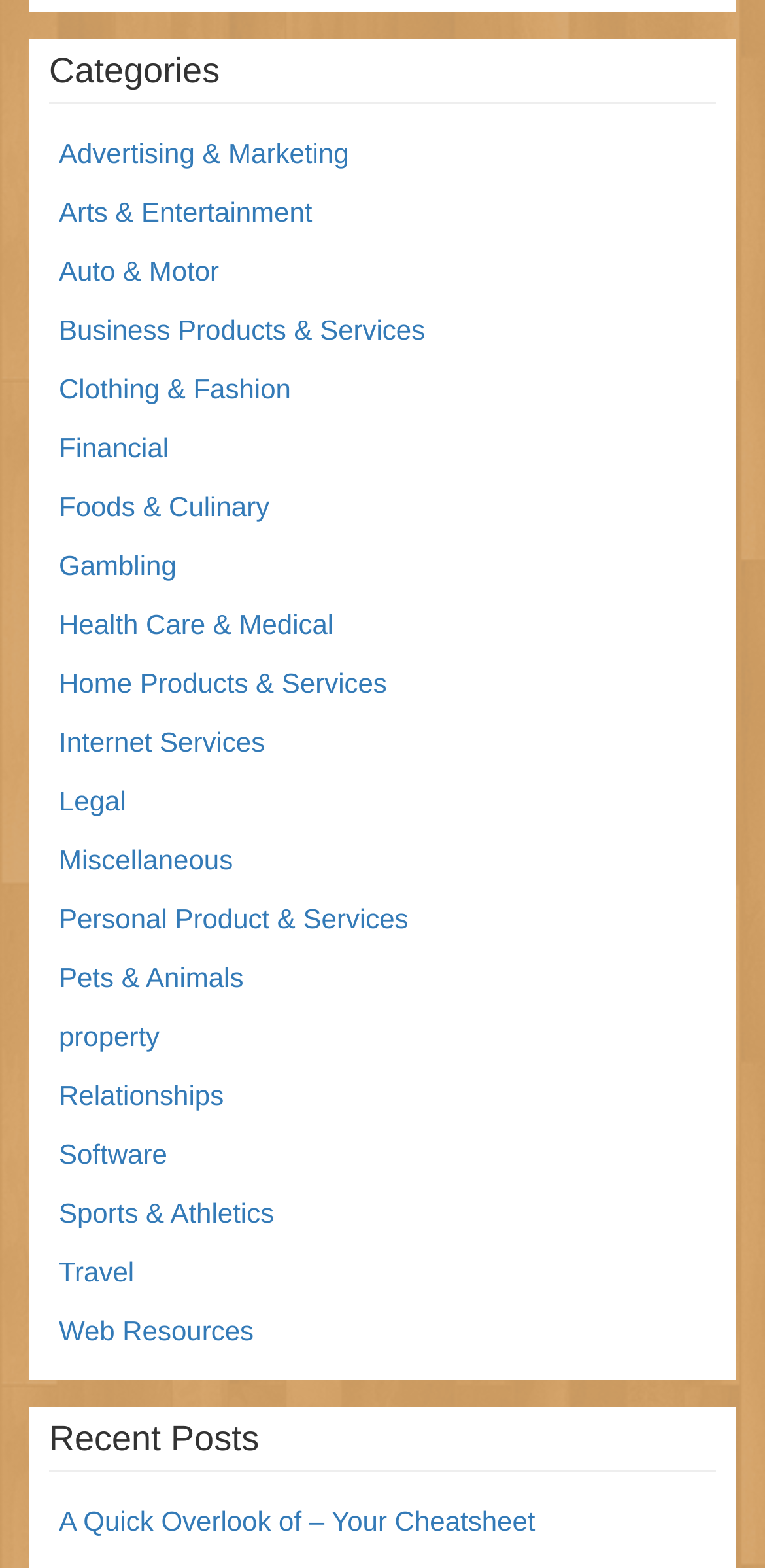Are there any subheadings on the webpage?
Using the visual information, answer the question in a single word or phrase.

Yes